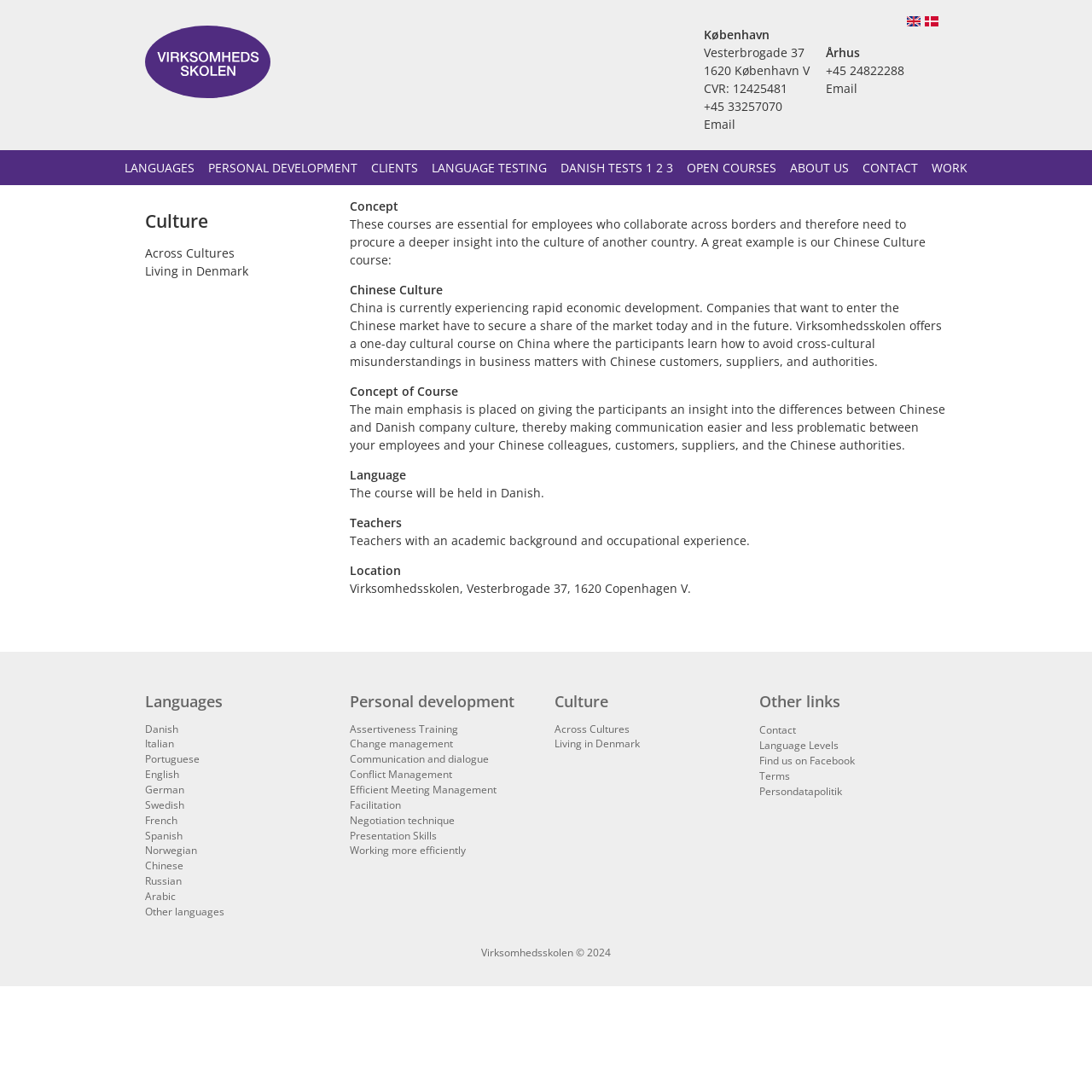What is the purpose of the course?
Give a detailed and exhaustive answer to the question.

I found the answer by reading the course description, which explains that the course is designed to help companies that want to enter the Chinese market and need to secure a share of the market today and in the future, and that the course will help participants avoid cross-cultural misunderstandings in business matters with Chinese customers, suppliers, and authorities.